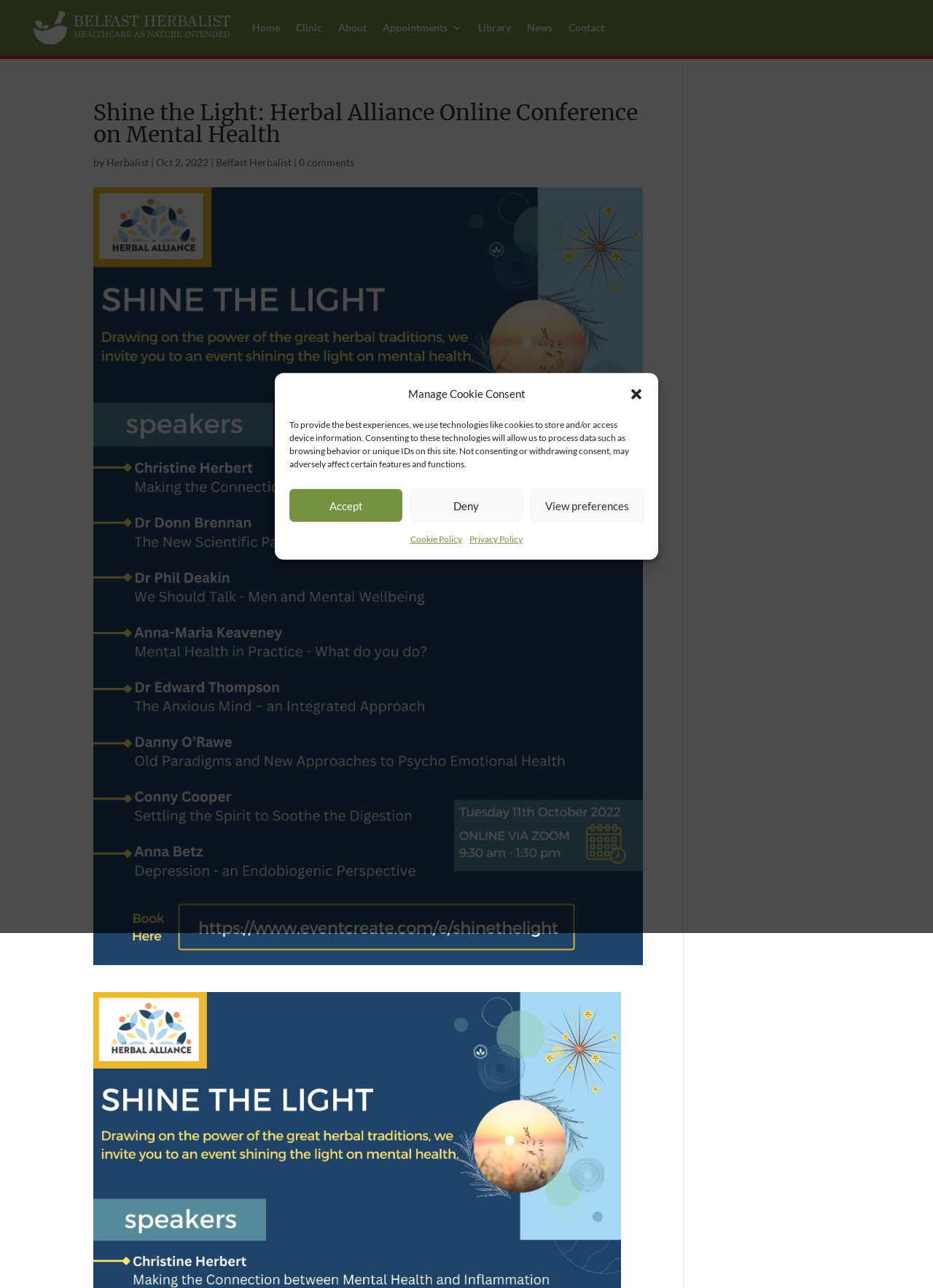What is the name of the online conference?
Refer to the image and provide a one-word or short phrase answer.

Shine the Light